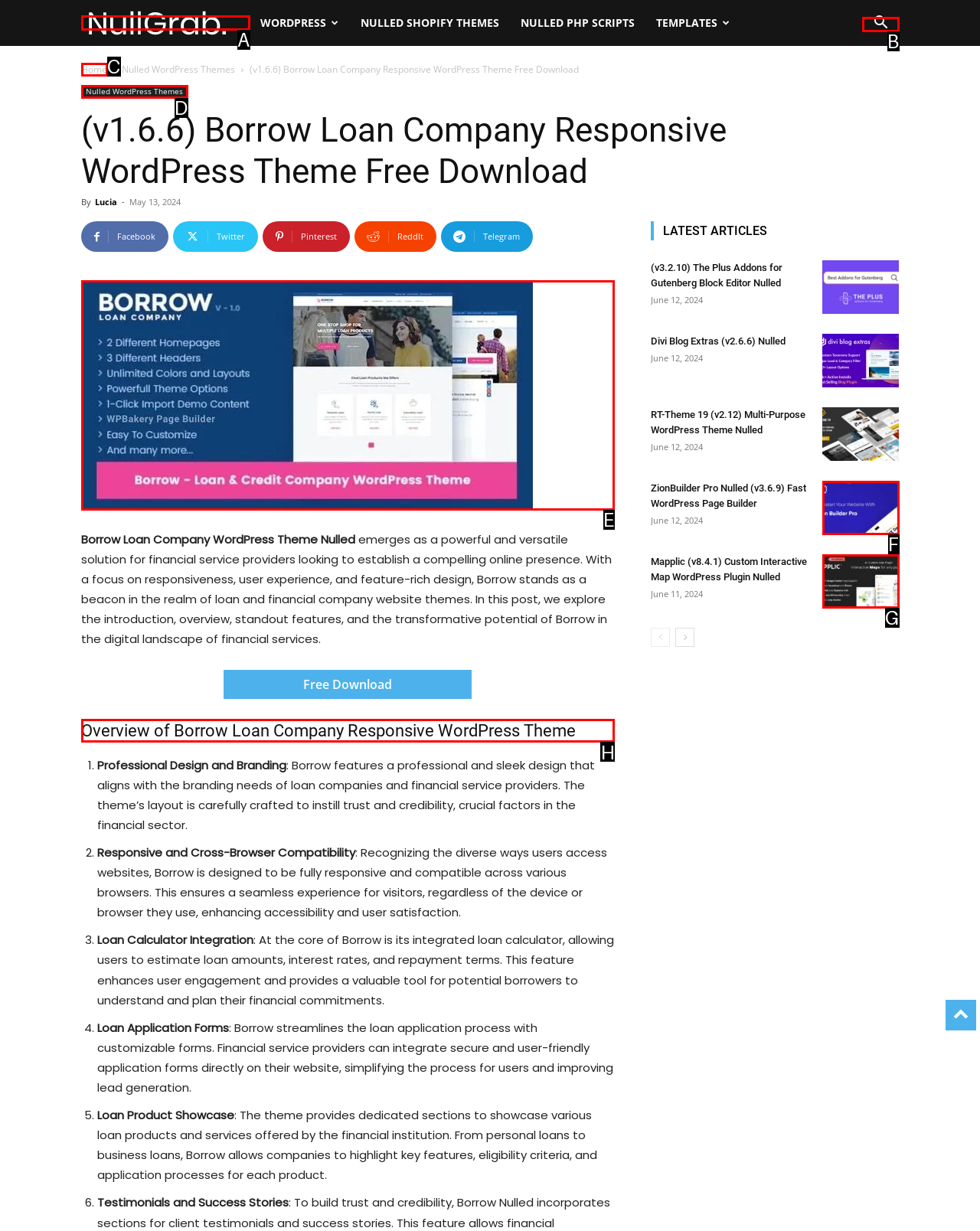Identify the letter of the UI element you should interact with to perform the task: Read the 'Overview of Borrow Loan Company Responsive WordPress Theme'
Reply with the appropriate letter of the option.

H